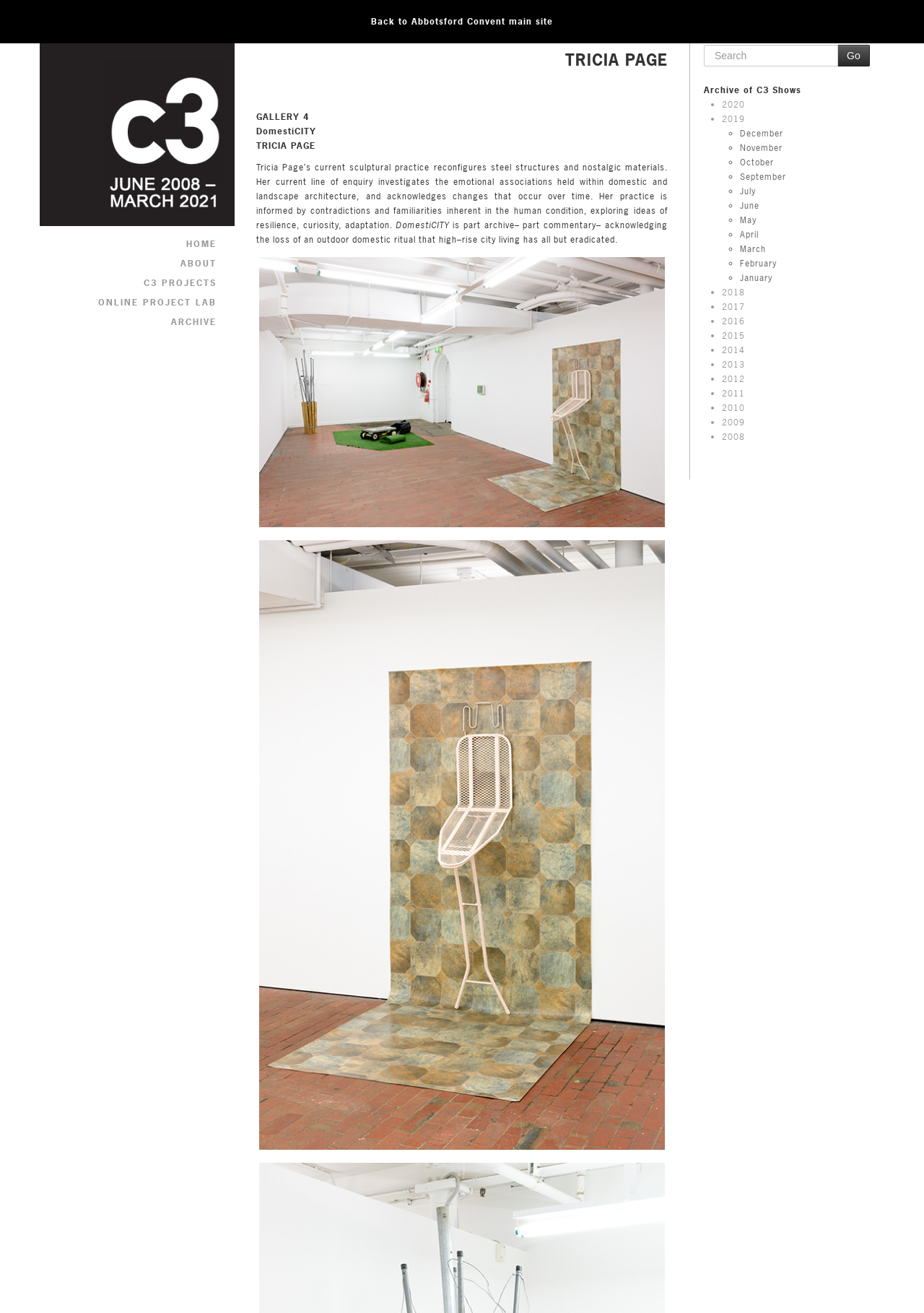Explain the features and main sections of the webpage comprehensively.

The webpage is about Tricia Page, an artist, and her work. At the top left, there is a link to go back to the Abbotsford Convent main site. Below it, there is a navigation menu with links to HOME, ABOUT, C3 PROJECTS, ONLINE PROJECT LAB, and ARCHIVE. 

To the right of the navigation menu, there is a header section with the title "TRICIA PAGE" and a subheading "GALLERY 4". Below the header, there is a paragraph describing Tricia Page's current sculptural practice, which reconfigures steel structures and nostalgic materials to investigate emotional associations held within domestic and landscape architecture.

On the right side of the page, there is a complementary section with a search box and a "Go" button. Below the search box, there is a heading "Archive of C3 Shows" followed by a list of links to different years, from 2020 to 2008, each with a list marker (• or ◦) preceding the year. 

At the top right corner, there is an image, but its content is not described.